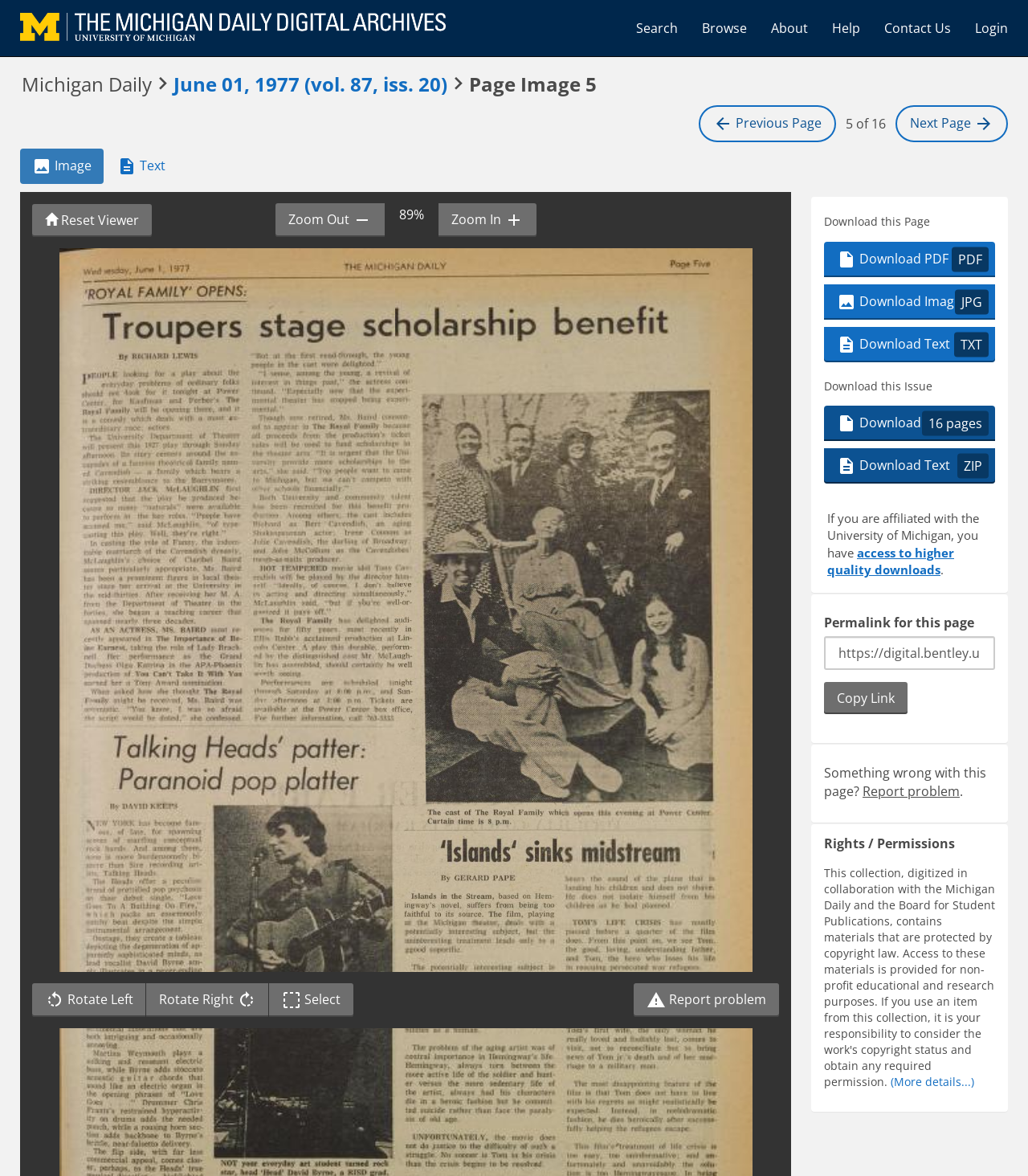Show the bounding box coordinates for the element that needs to be clicked to execute the following instruction: "Search the archives". Provide the coordinates in the form of four float numbers between 0 and 1, i.e., [left, top, right, bottom].

[0.607, 0.007, 0.671, 0.041]